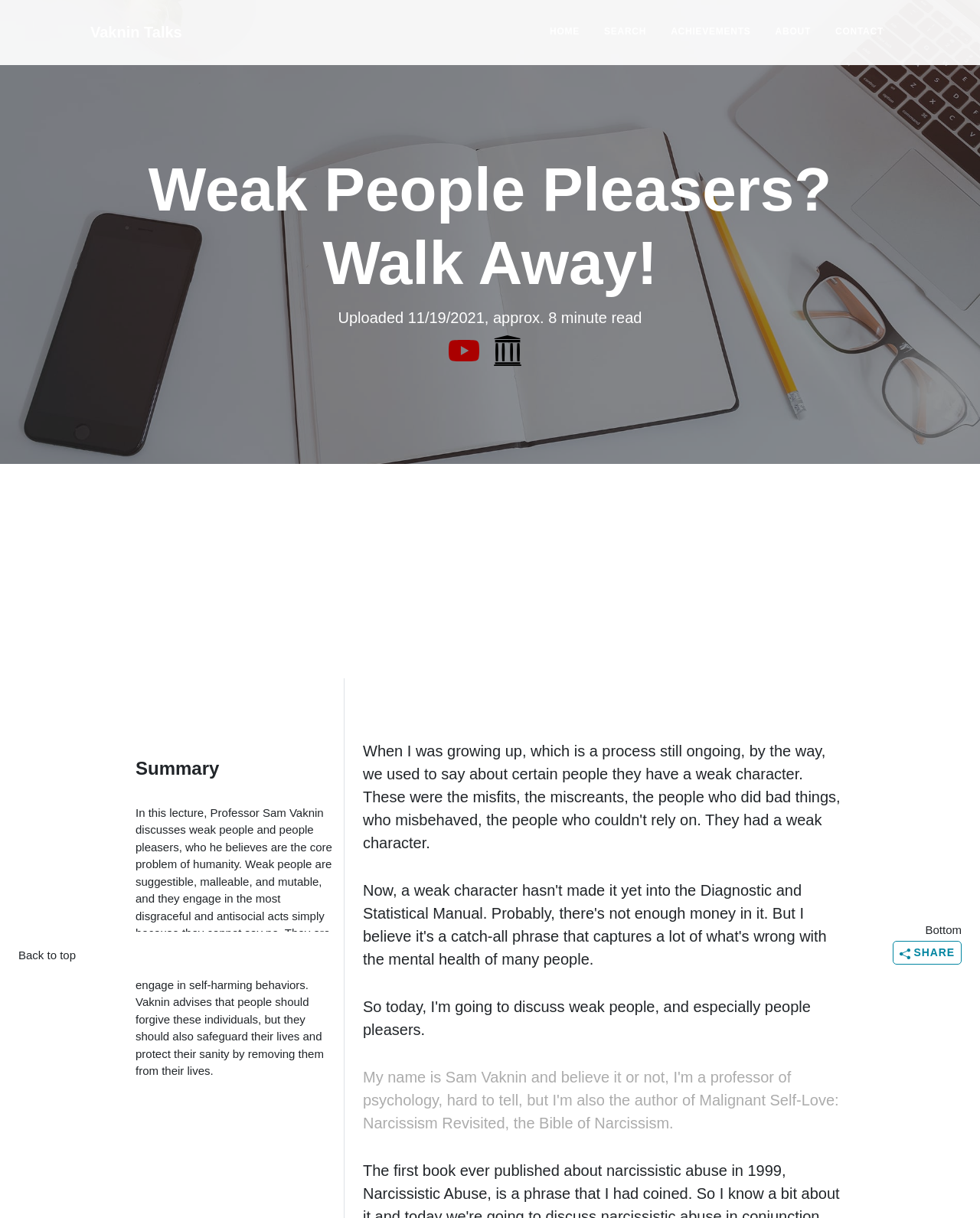What is the name of the book mentioned in the lecture? Using the information from the screenshot, answer with a single word or phrase.

Narcissism Revisited